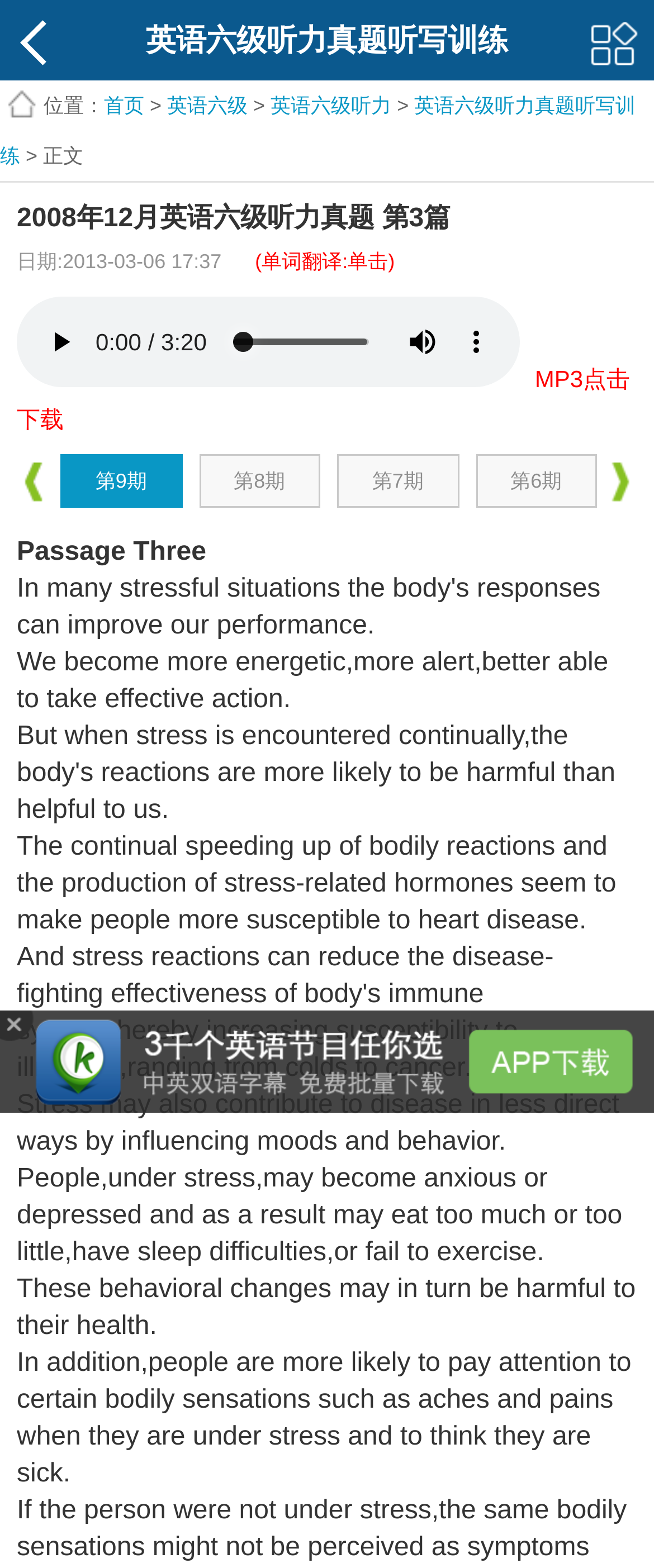How many links are available in the navigation menu?
Could you give a comprehensive explanation in response to this question?

I counted the number of links in the navigation menu by looking at the links with text '首页', '英语六级', '英语六级听力', '英语六级听力真题听写训练', and '>' at coordinates [0.159, 0.06, 0.221, 0.075], [0.256, 0.06, 0.379, 0.075], [0.414, 0.06, 0.598, 0.075], [0.0, 0.06, 0.972, 0.107], and [0.221, 0.06, 0.256, 0.075] respectively.